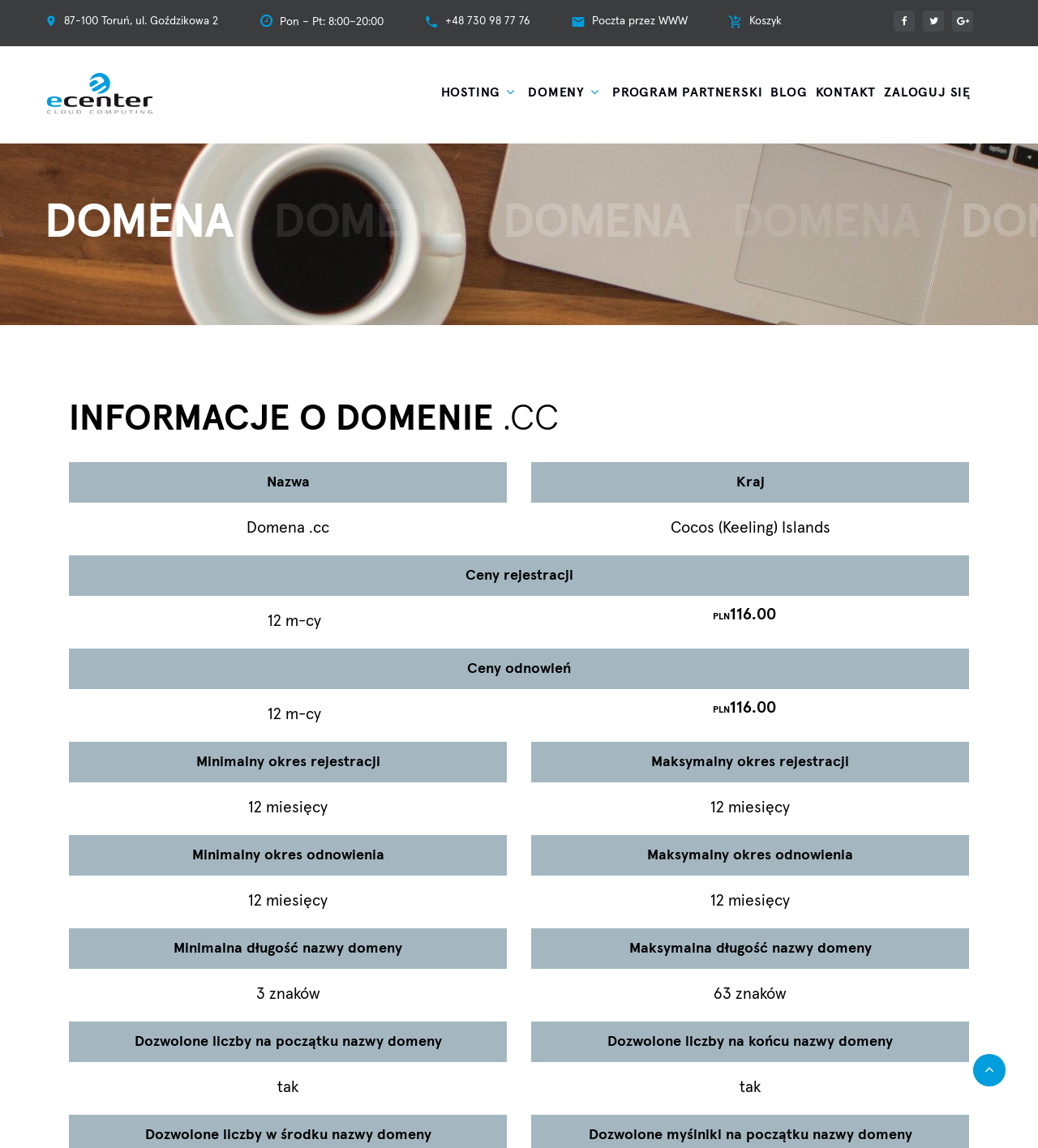What is the domain name being described?
Please use the visual content to give a single word or phrase answer.

Domena.cc